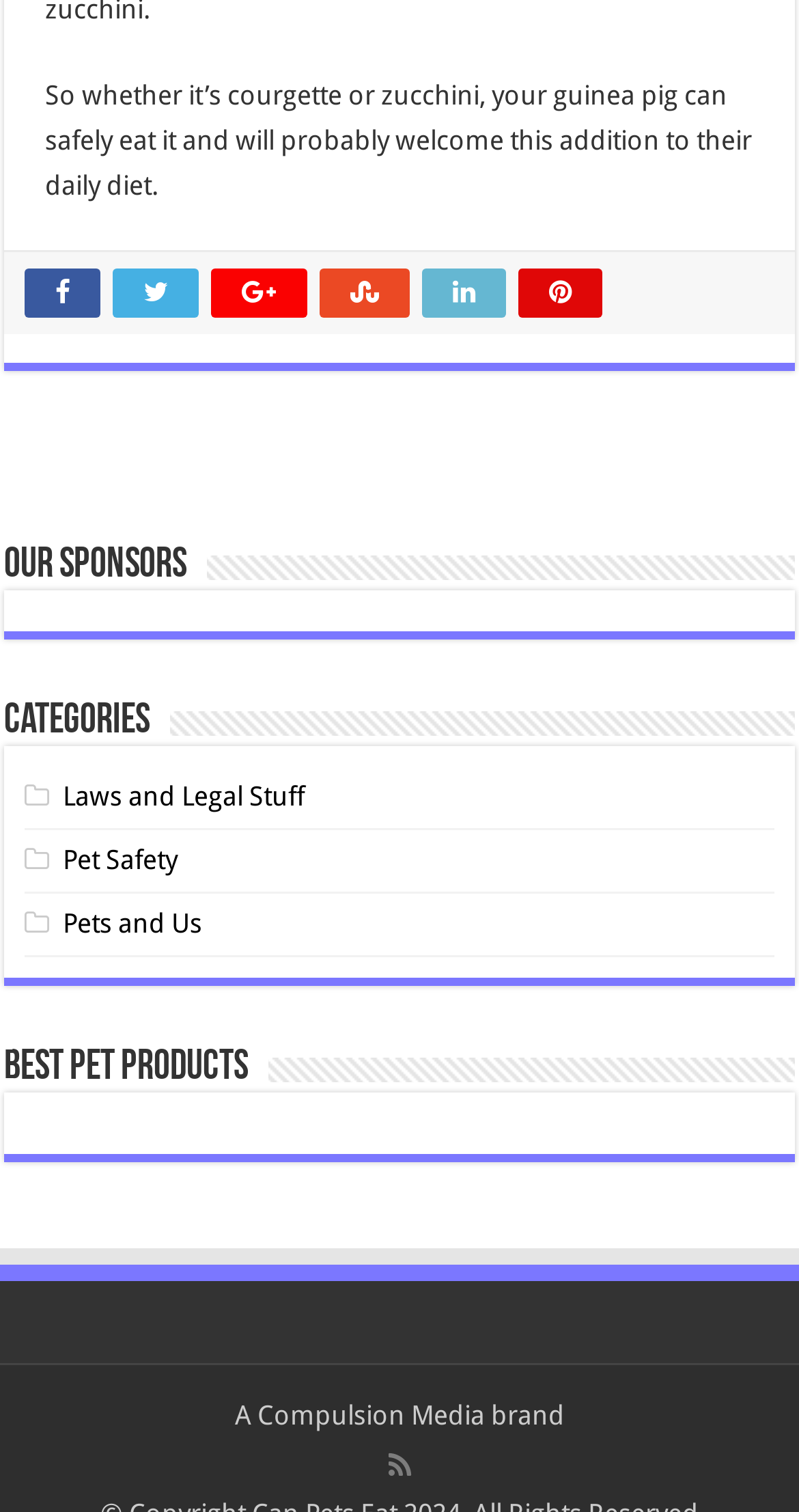Please determine the bounding box coordinates of the element's region to click for the following instruction: "Read about Pet Safety".

[0.079, 0.558, 0.223, 0.579]